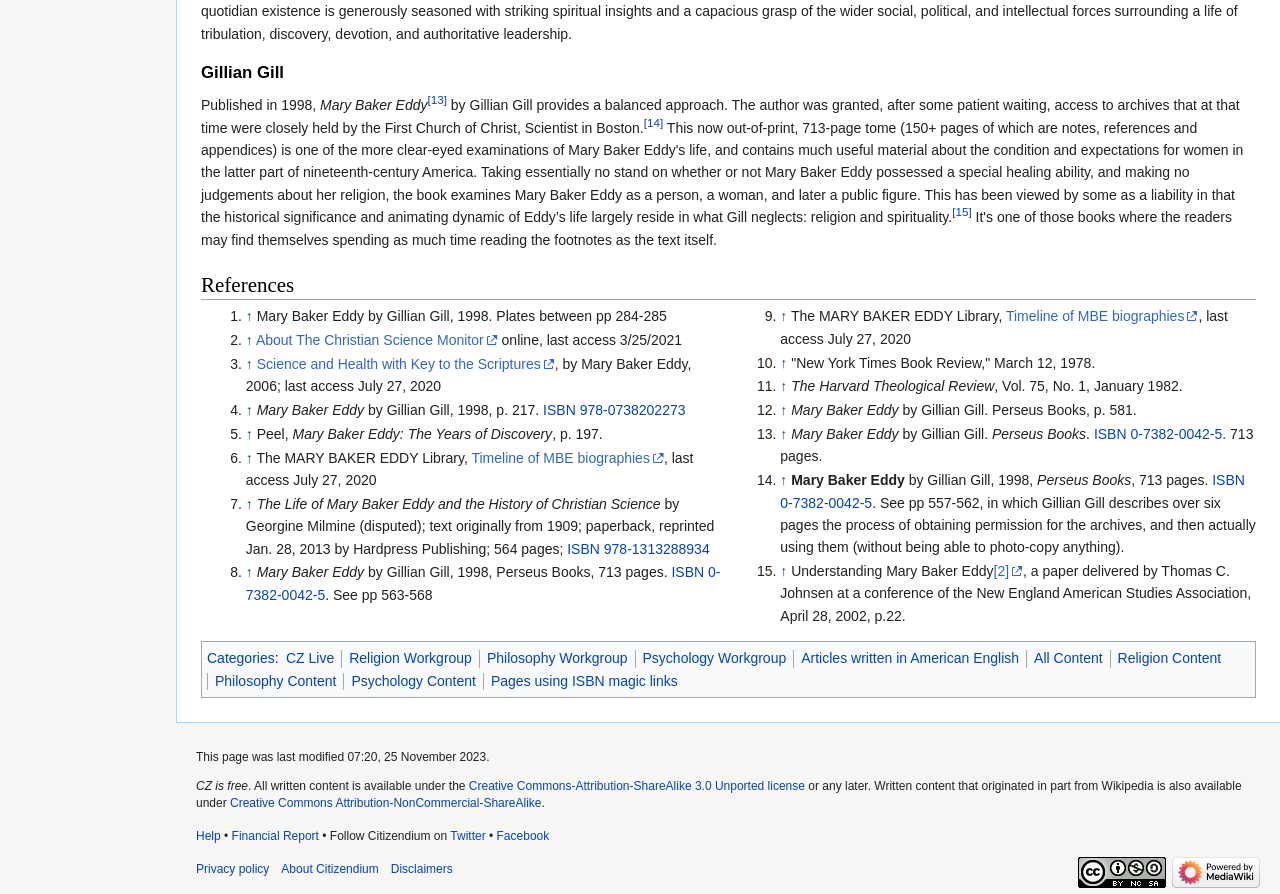How many references are listed on the webpage?
Kindly offer a comprehensive and detailed response to the question.

The webpage has a section titled 'References' which lists 13 references, each marked with a number from 1 to 13, and each reference has a corresponding link or text description.